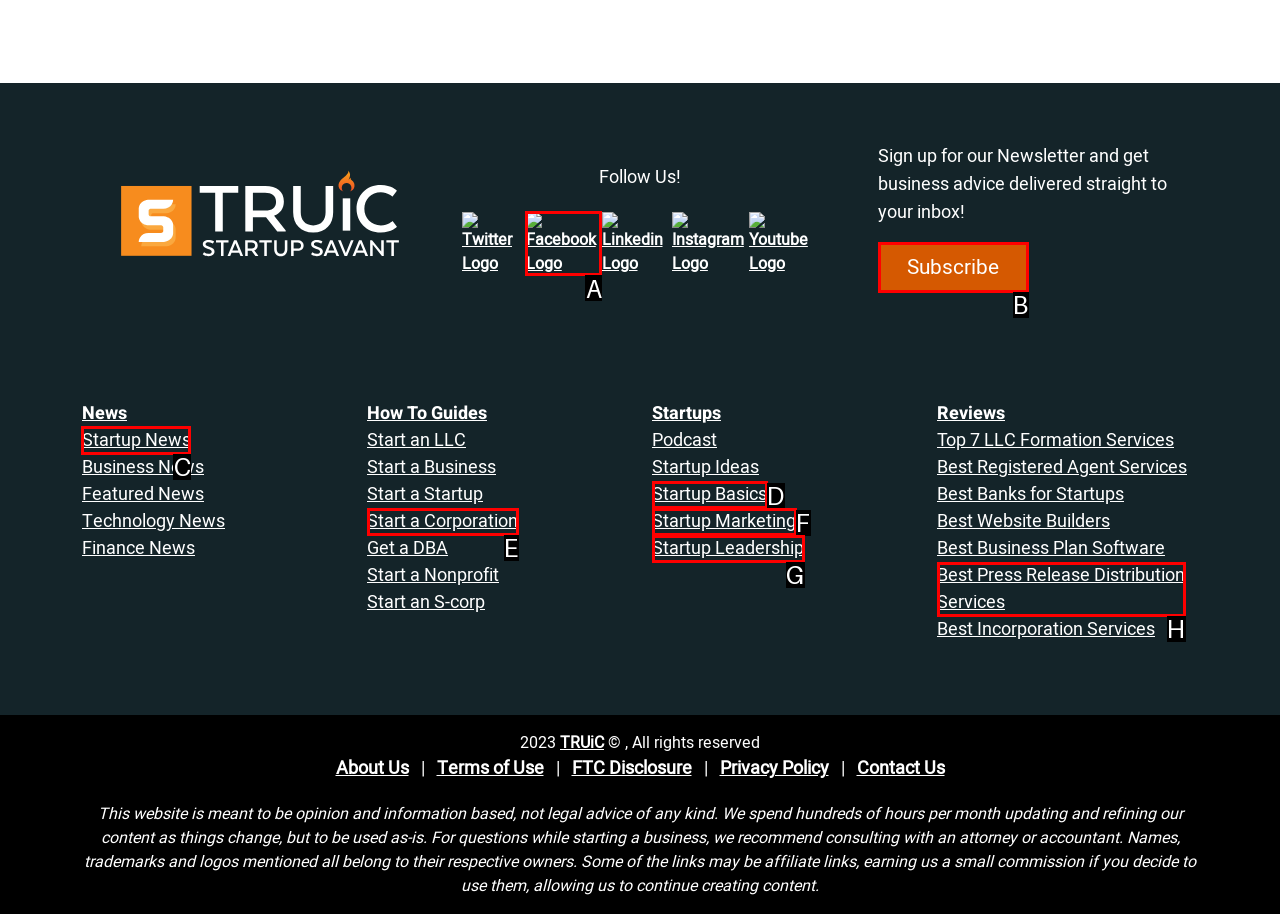Select the right option to accomplish this task: Read Startup News. Reply with the letter corresponding to the correct UI element.

C